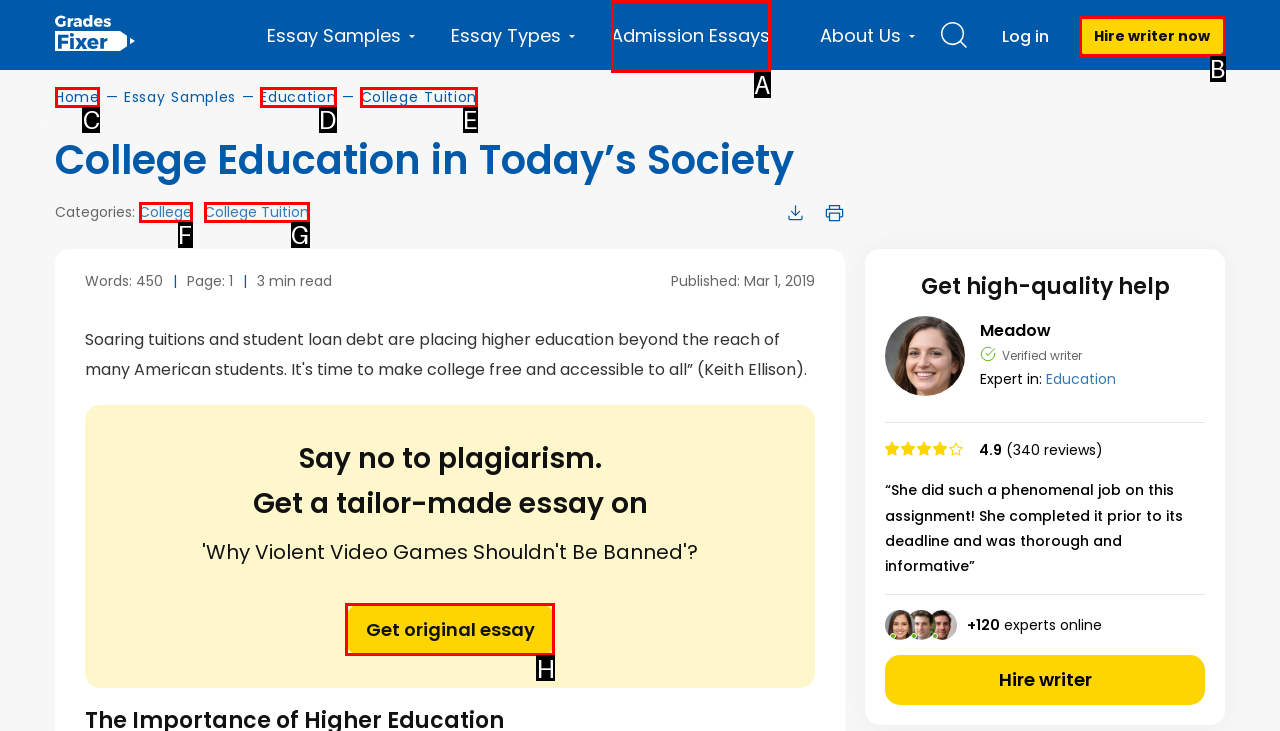Which option corresponds to the following element description: LGBTQIA+?
Please provide the letter of the correct choice.

None